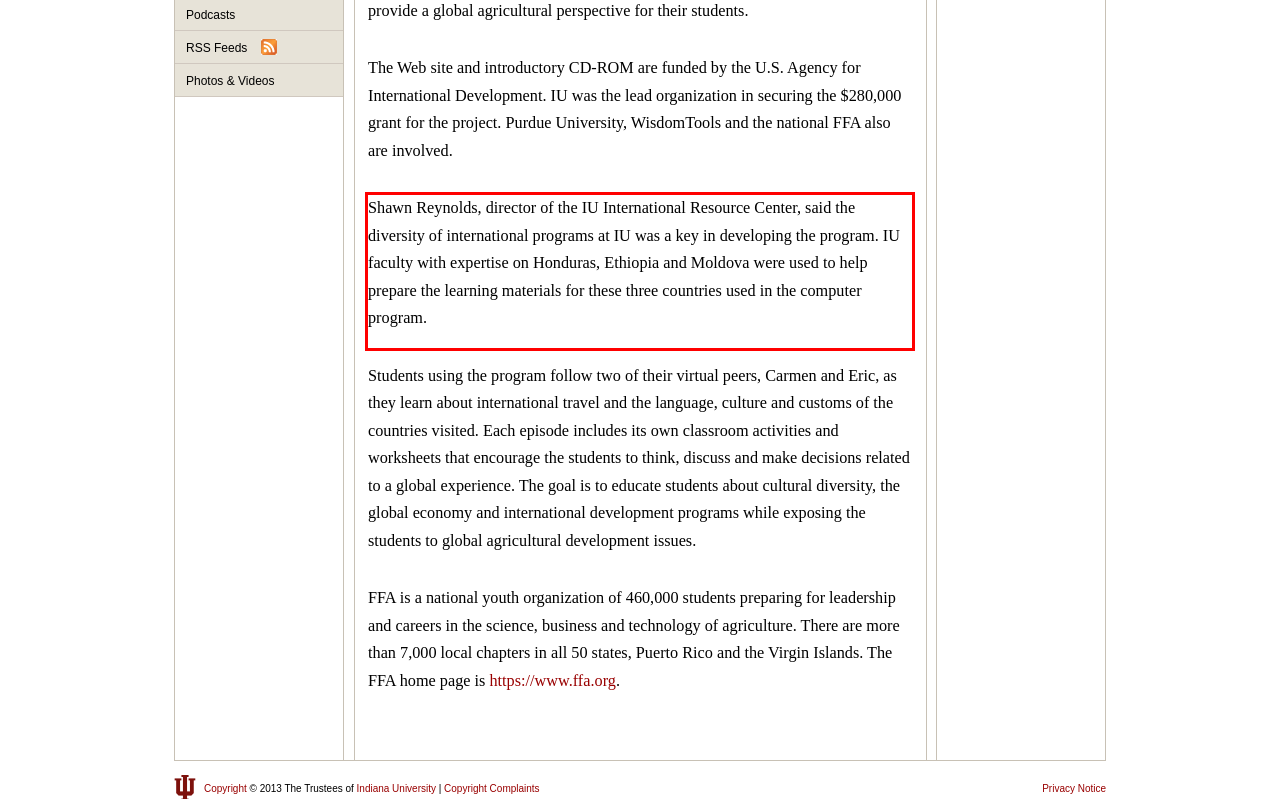You have a screenshot of a webpage with a UI element highlighted by a red bounding box. Use OCR to obtain the text within this highlighted area.

Shawn Reynolds, director of the IU International Resource Center, said the diversity of international programs at IU was a key in developing the program. IU faculty with expertise on Honduras, Ethiopia and Moldova were used to help prepare the learning materials for these three countries used in the computer program.